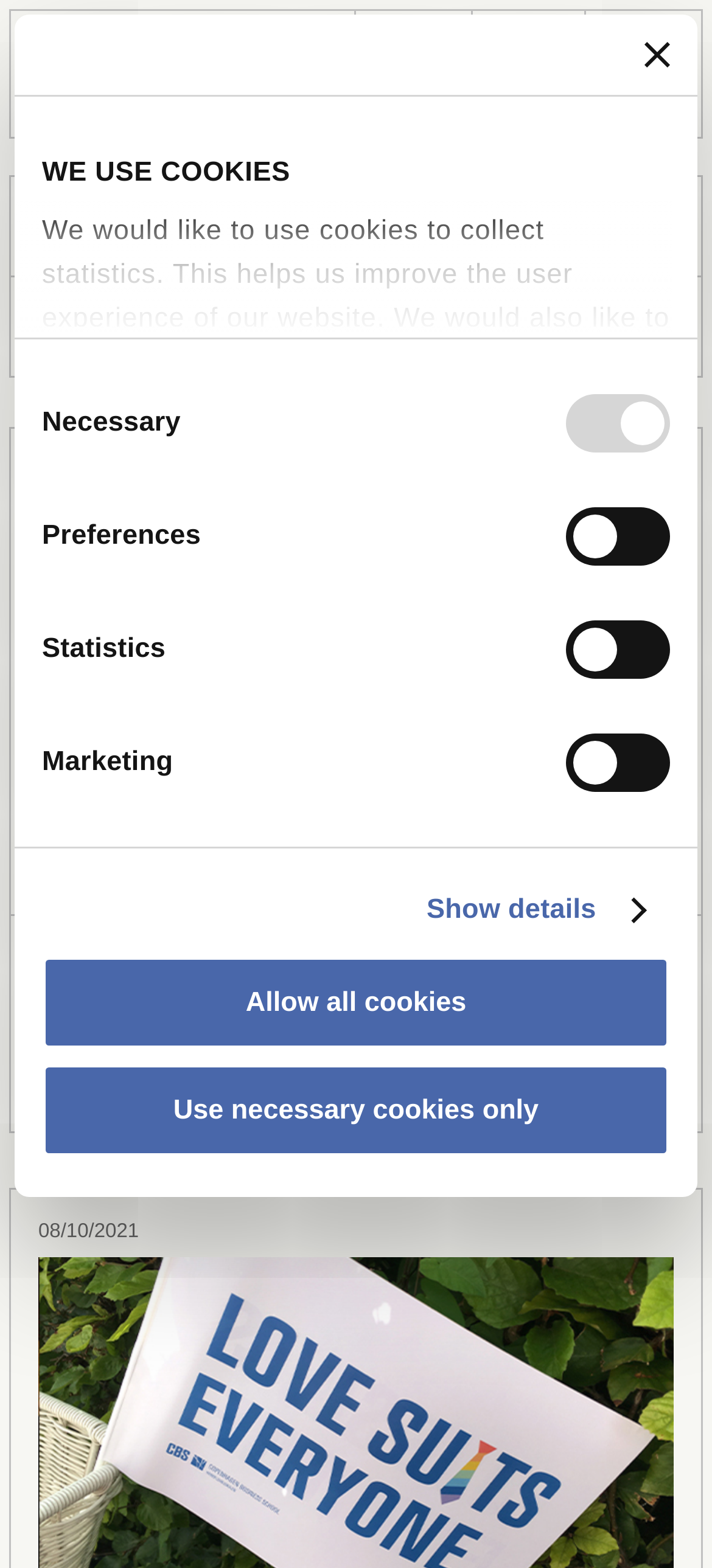Please respond in a single word or phrase: 
How many types of cookies can be selected?

4